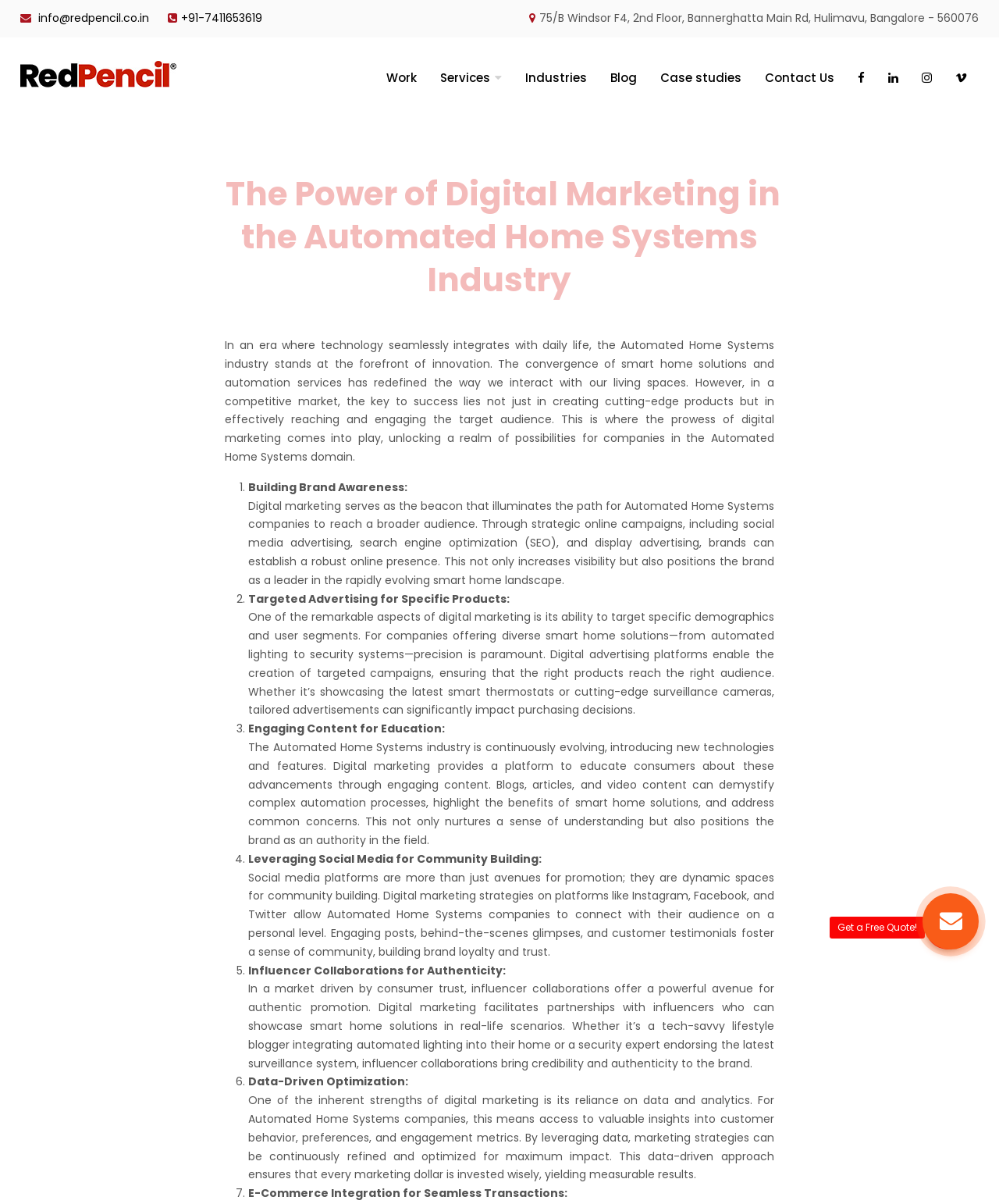Reply to the question with a single word or phrase:
What is the company name?

Red Pencil